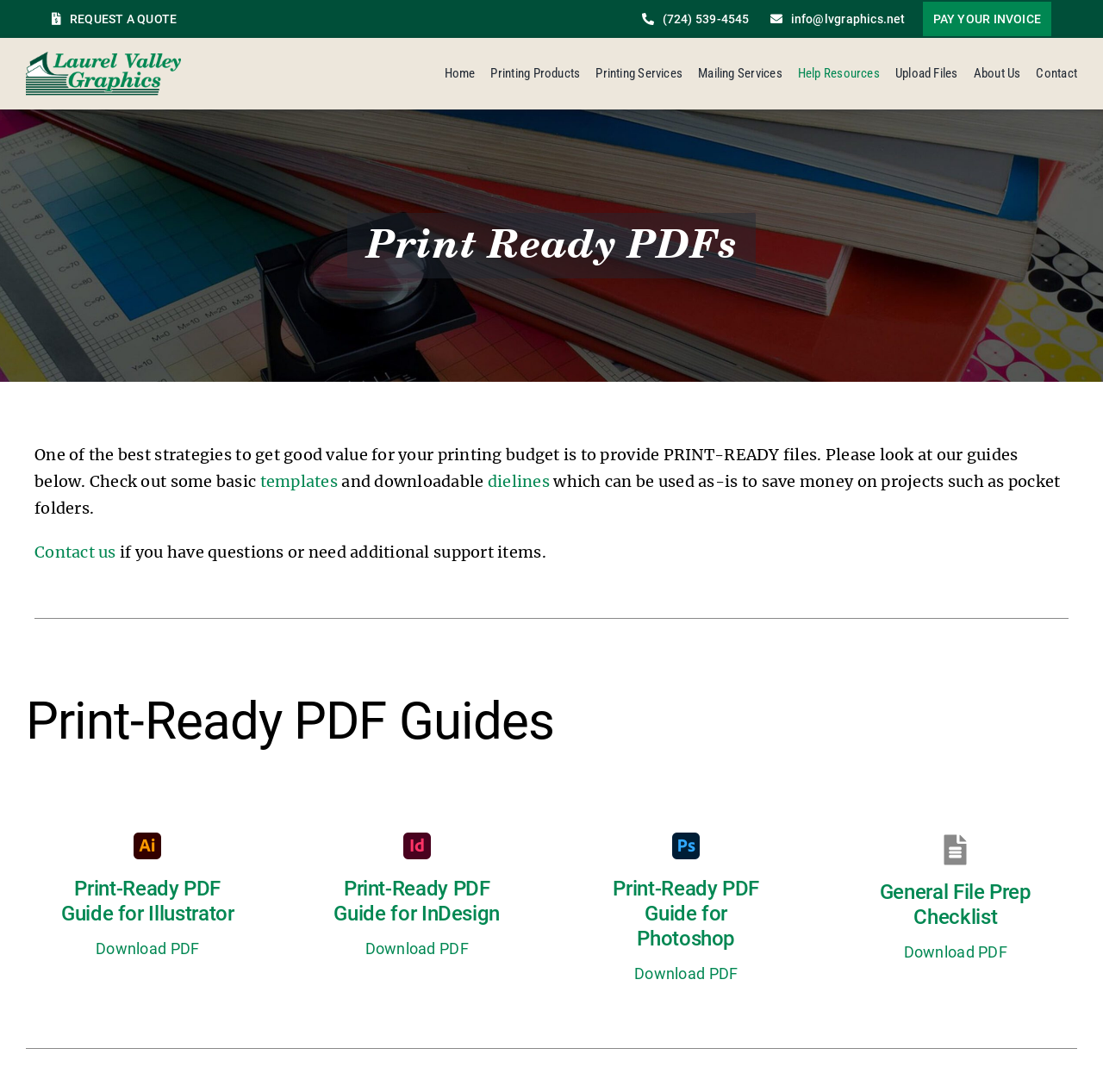Locate the bounding box coordinates of the region to be clicked to comply with the following instruction: "Request a quote". The coordinates must be four float numbers between 0 and 1, in the form [left, top, right, bottom].

[0.047, 0.002, 0.16, 0.033]